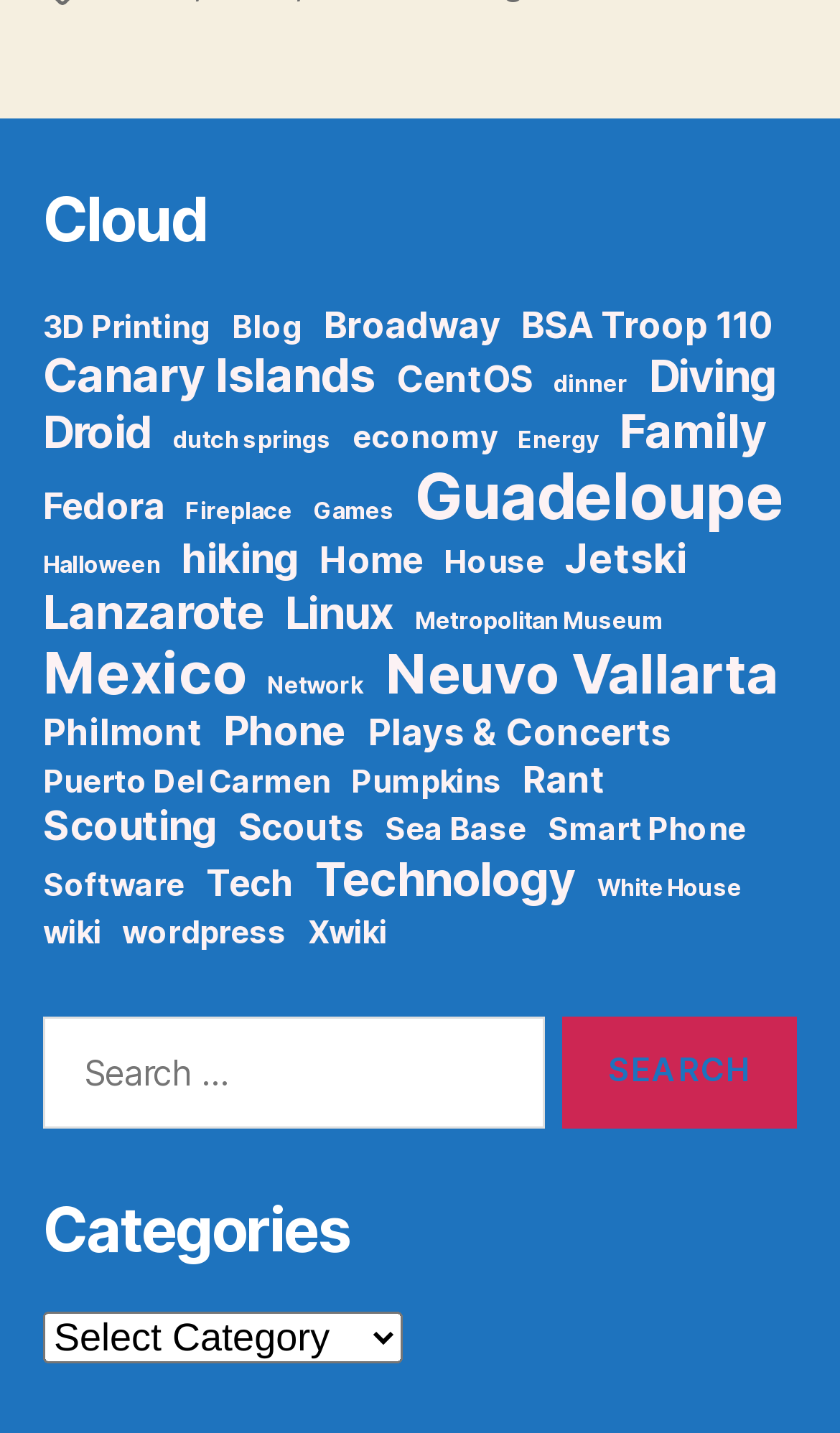What is the function of the 'Search' button?
Refer to the image and respond with a one-word or short-phrase answer.

To submit search query